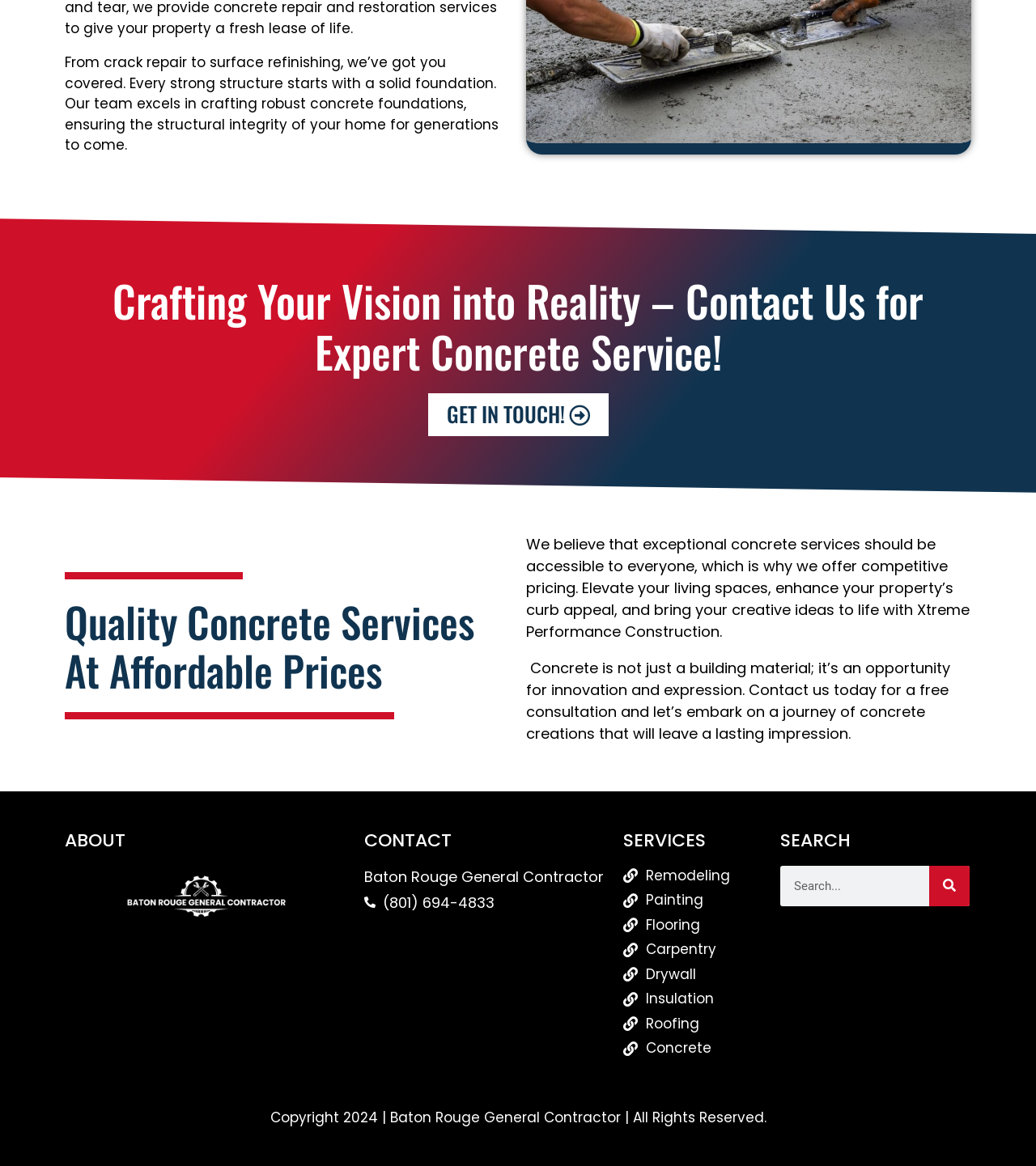Locate the bounding box coordinates of the element that needs to be clicked to carry out the instruction: "Learn more about the company". The coordinates should be given as four float numbers ranging from 0 to 1, i.e., [left, top, right, bottom].

[0.062, 0.742, 0.336, 0.794]